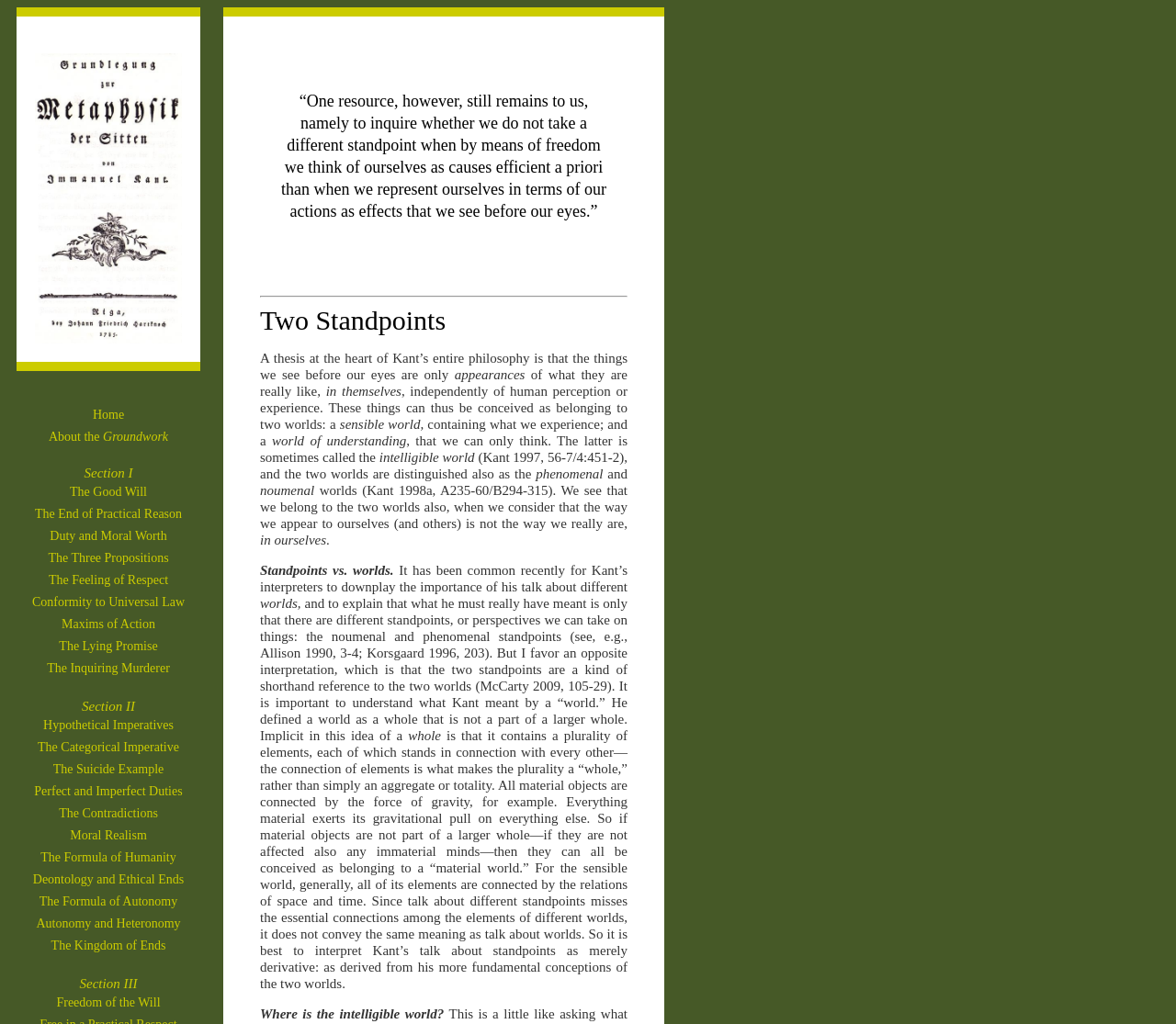Refer to the image and offer a detailed explanation in response to the question: What is the relation that connects all material objects?

I read the text on the webpage and found that all material objects are connected by the force of gravity. This is mentioned as an example of how elements in a world are connected to form a whole.